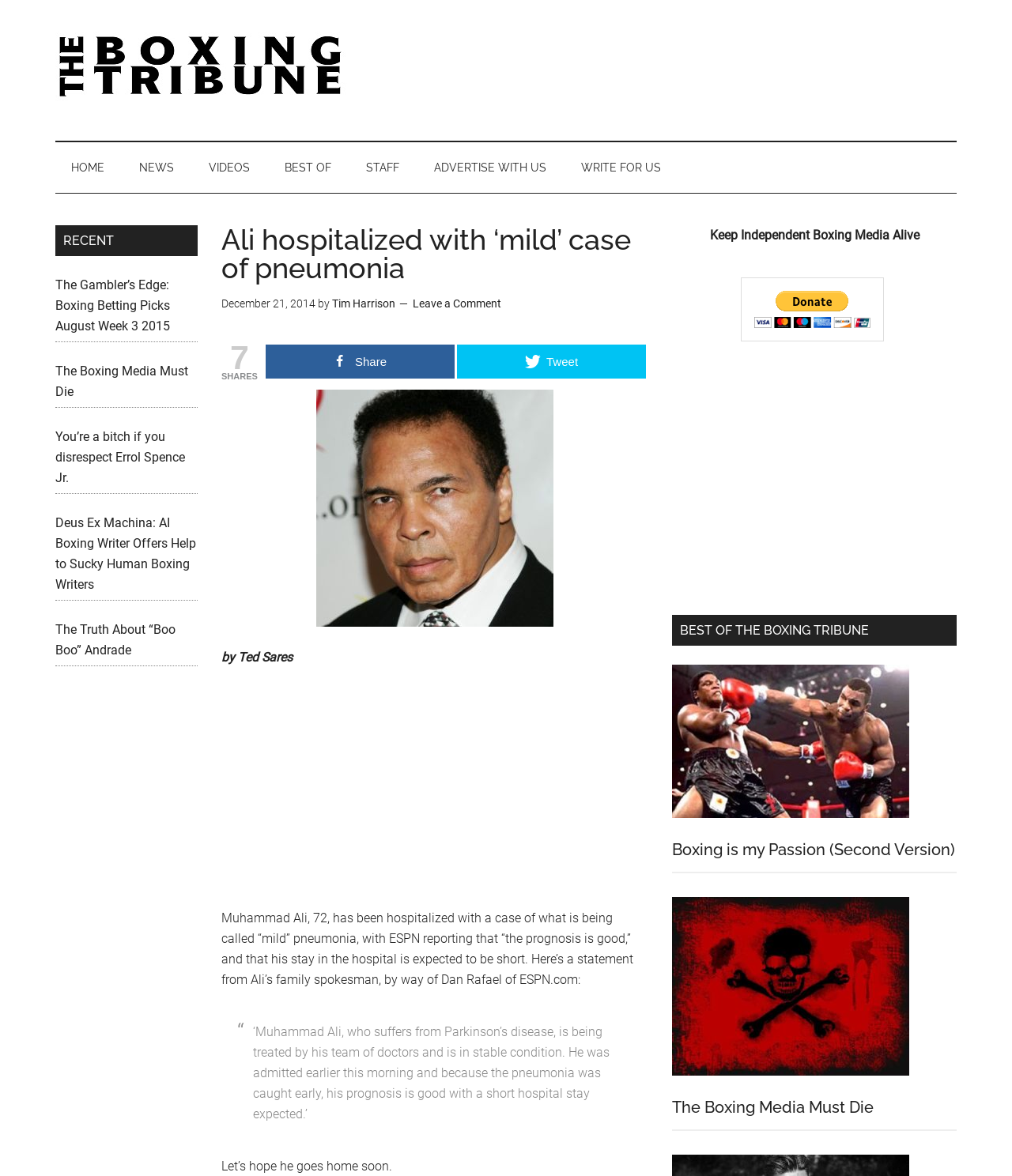Locate the bounding box coordinates of the region to be clicked to comply with the following instruction: "View the 'The 10 Best Places to Play Pickleball in Naples, FL' post". The coordinates must be four float numbers between 0 and 1, in the form [left, top, right, bottom].

None